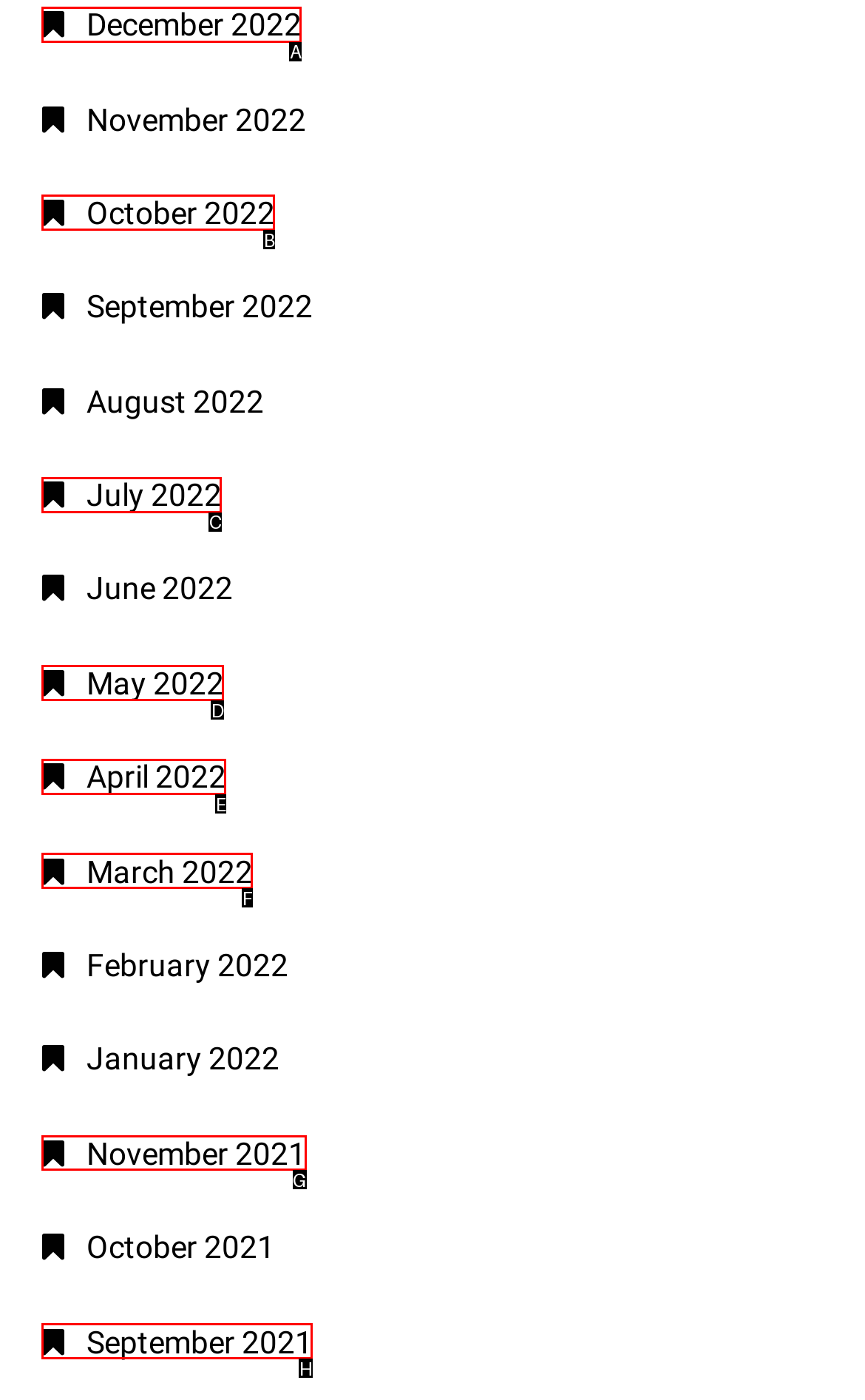Indicate the UI element to click to perform the task: View November 2021. Reply with the letter corresponding to the chosen element.

G